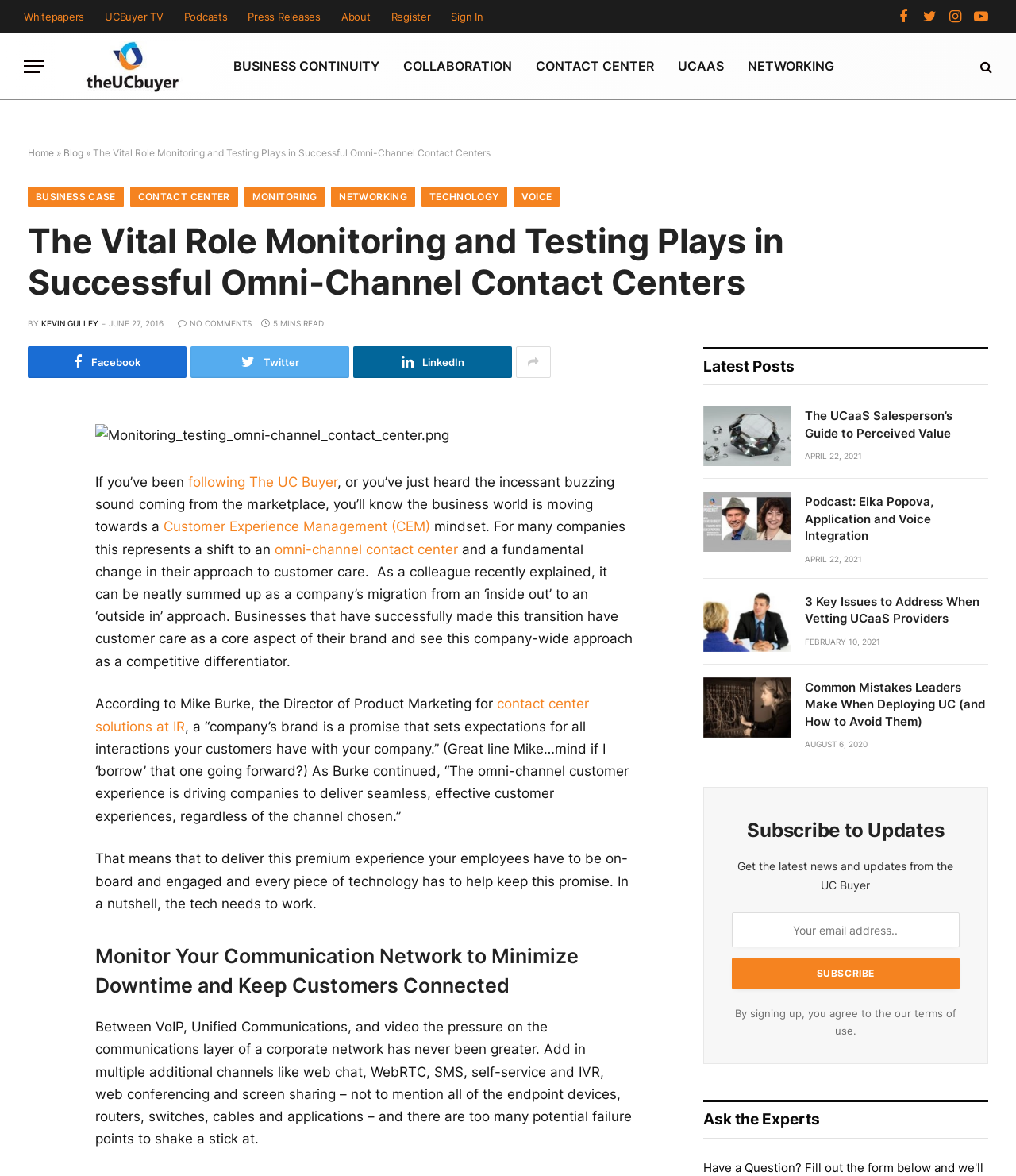How many social media links are there?
Look at the image and answer with only one word or phrase.

4